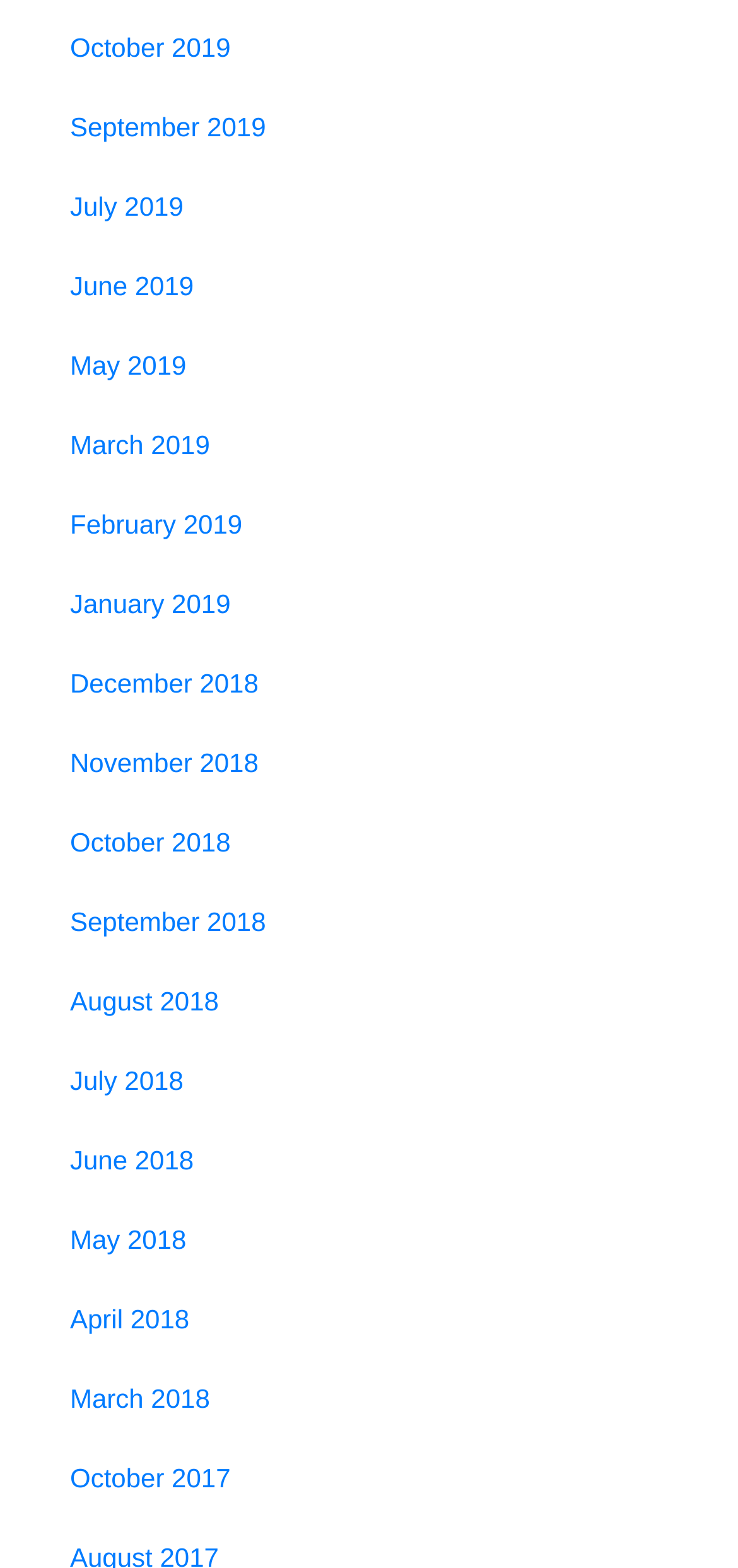Please give a concise answer to this question using a single word or phrase: 
What is the latest month listed on the webpage?

October 2019